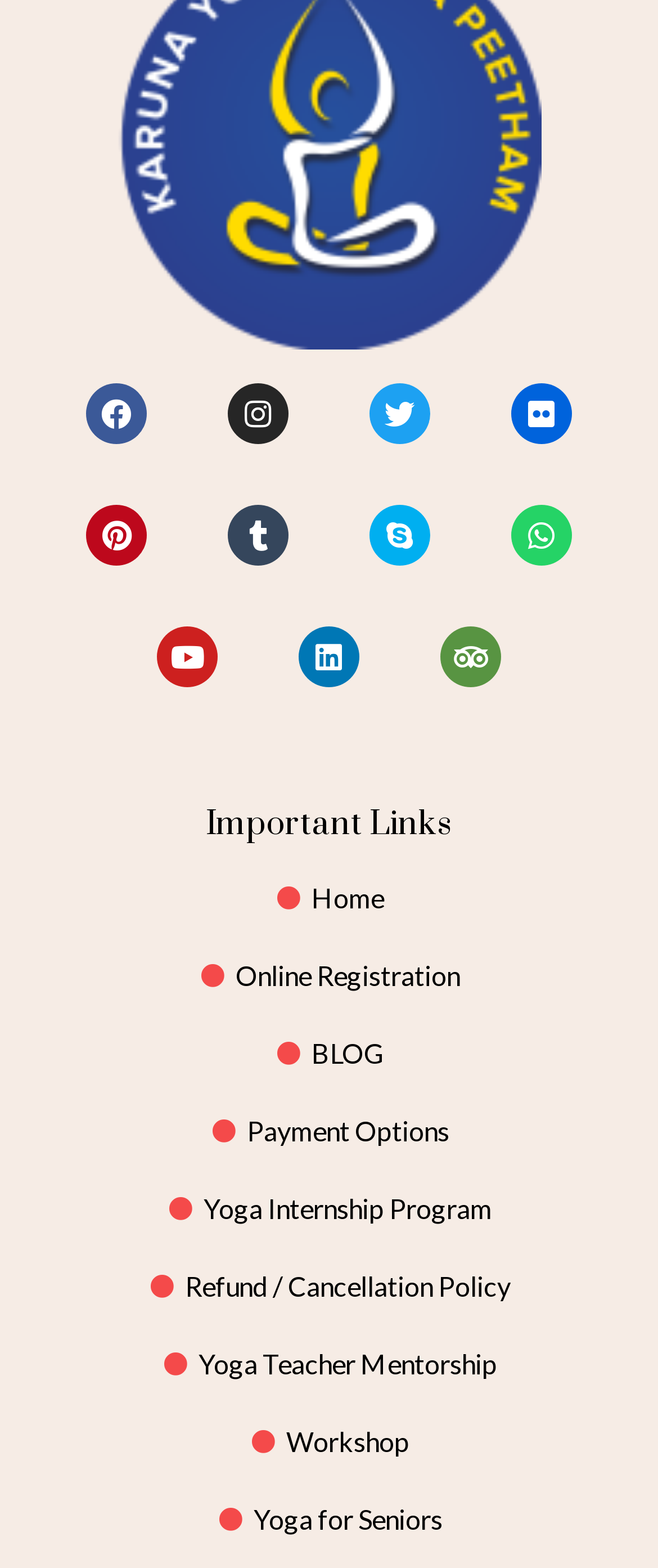Respond to the following query with just one word or a short phrase: 
What is the first link under 'Important Links'?

Home